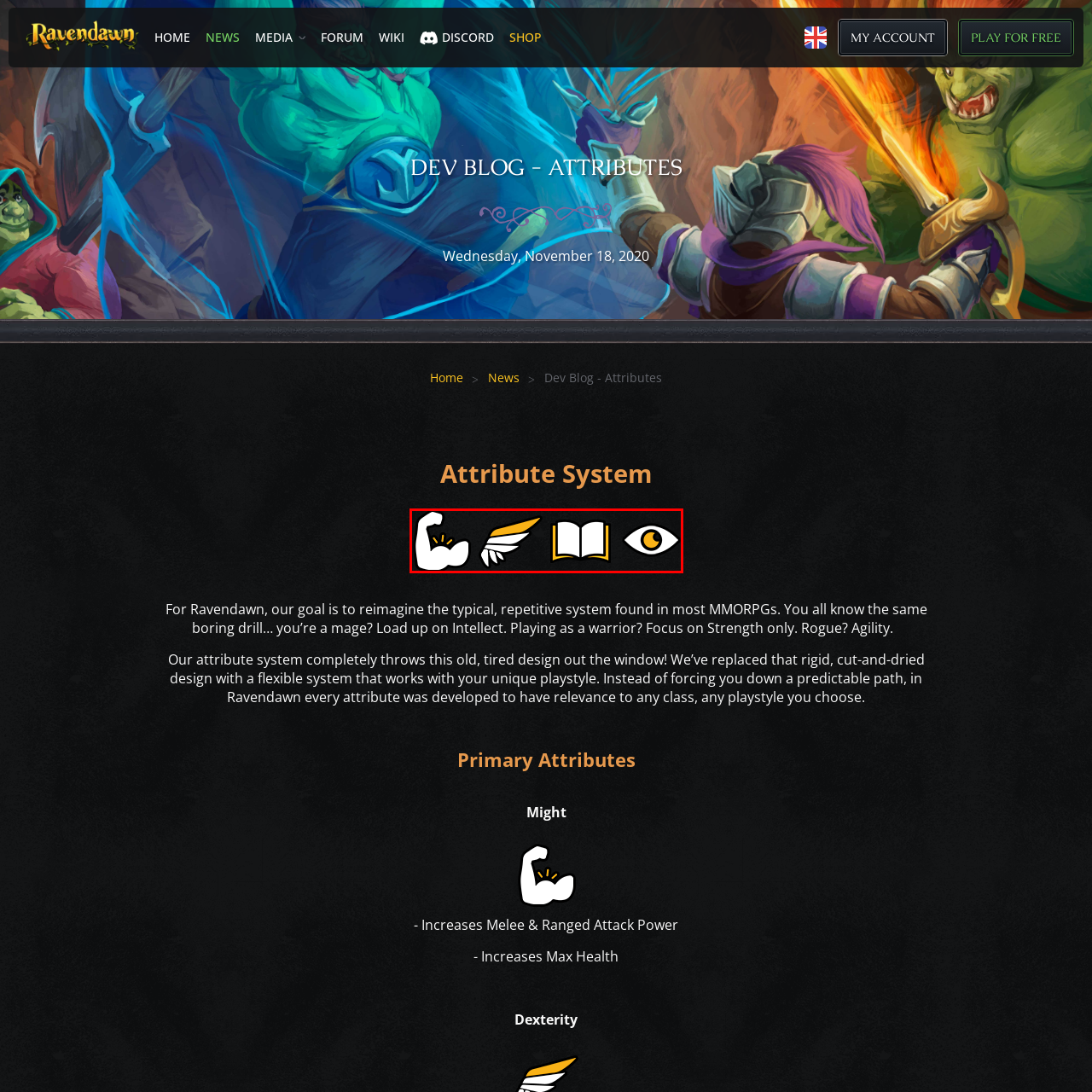Look at the image inside the red box and answer the question with a single word or phrase:
What is the dominant color of the icons' background?

Dark